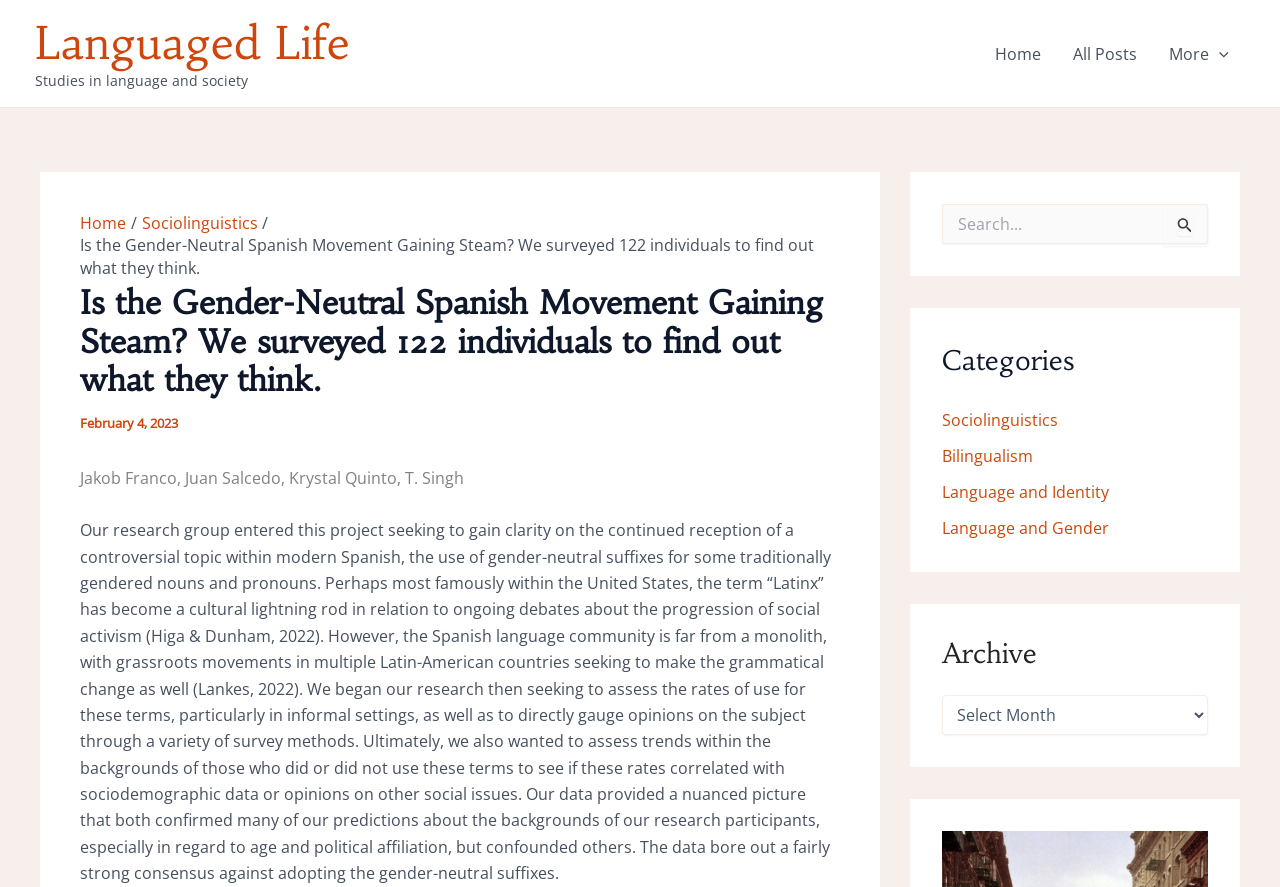Kindly respond to the following question with a single word or a brief phrase: 
What is the date of the research project?

February 4, 2023